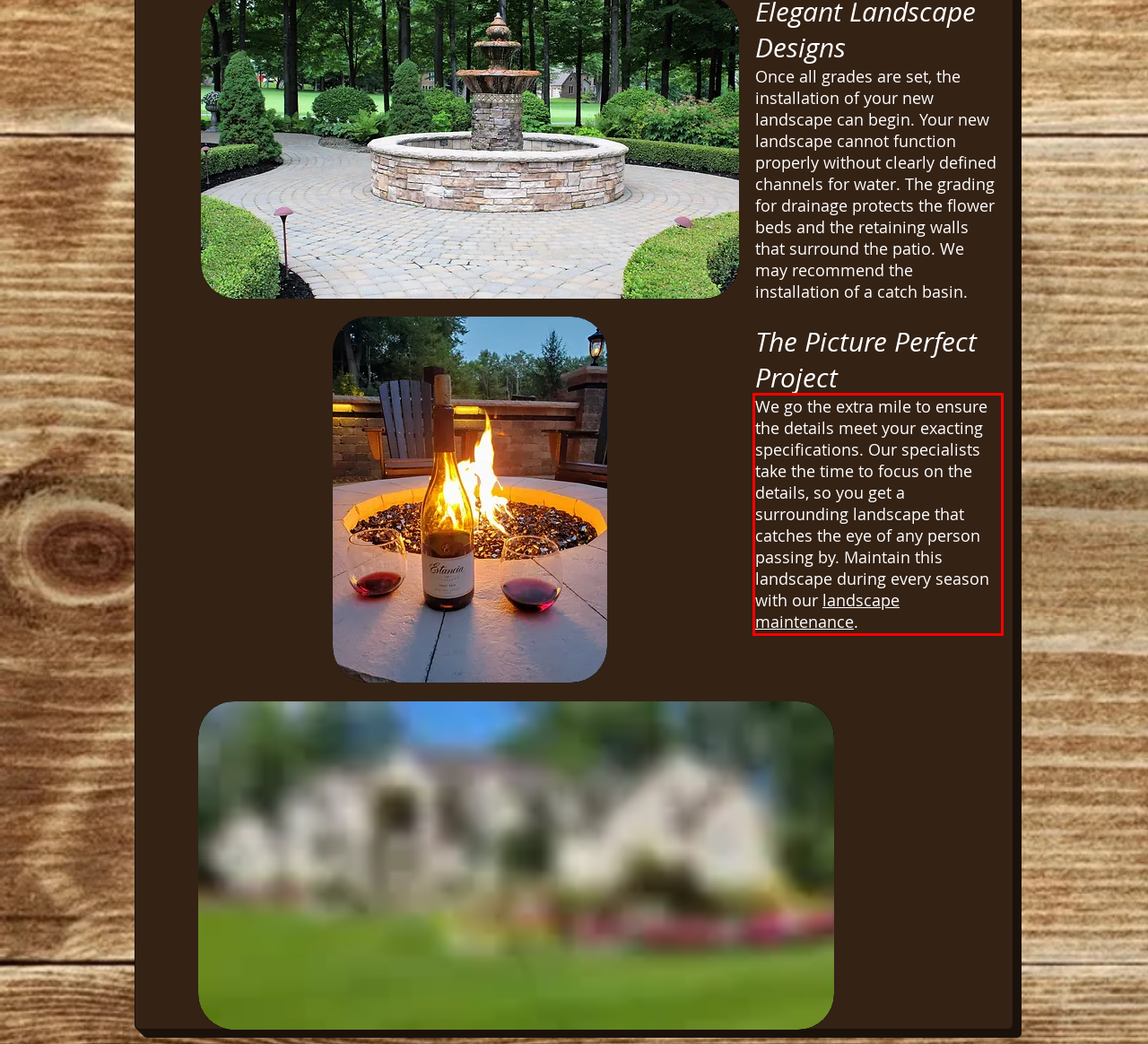You have a screenshot of a webpage with a red bounding box. Use OCR to generate the text contained within this red rectangle.

We go the extra mile to ensure the details meet your exacting specifications. Our specialists take the time to focus on the details, so you get a surrounding landscape that catches the eye of any person passing by. Maintain this landscape during every season with our landscape maintenance.